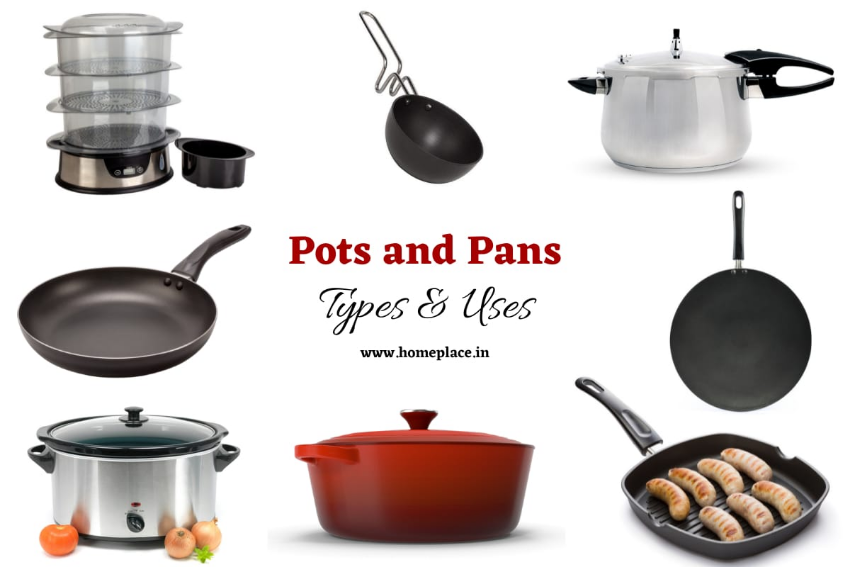How many types of cookware are featured?
Look at the image and respond with a one-word or short phrase answer.

6